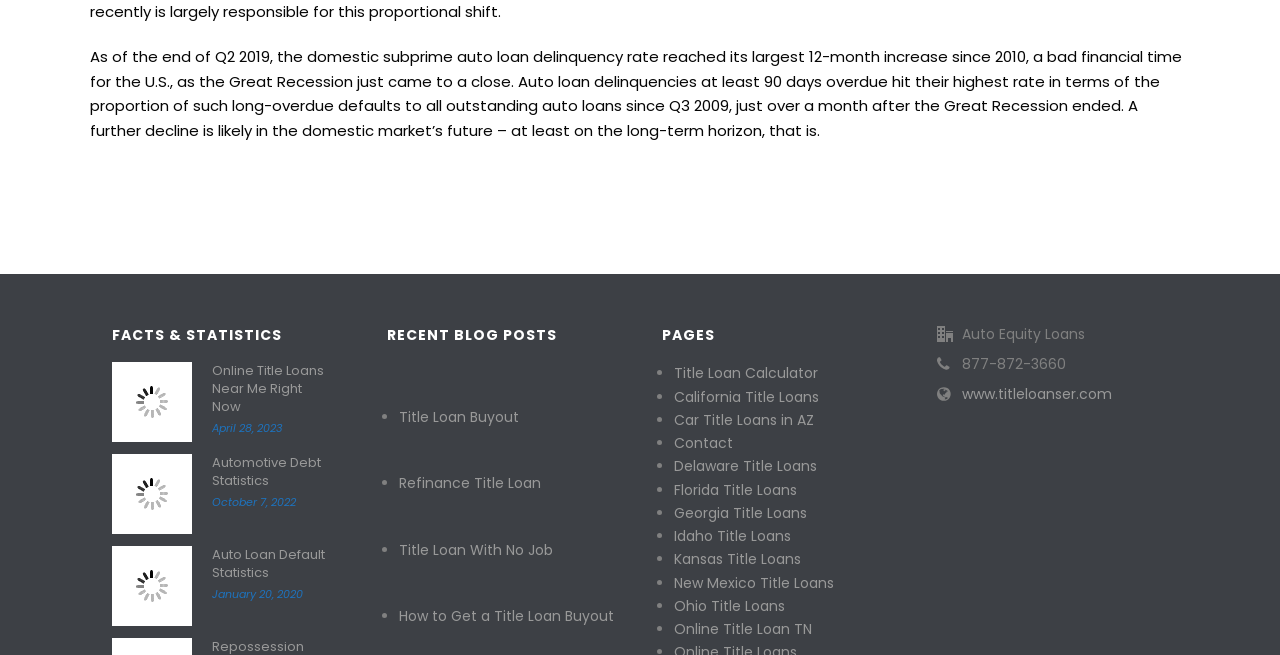What is the current delinquency rate of auto loans?
Answer with a single word or phrase, using the screenshot for reference.

Highest since Q3 2009